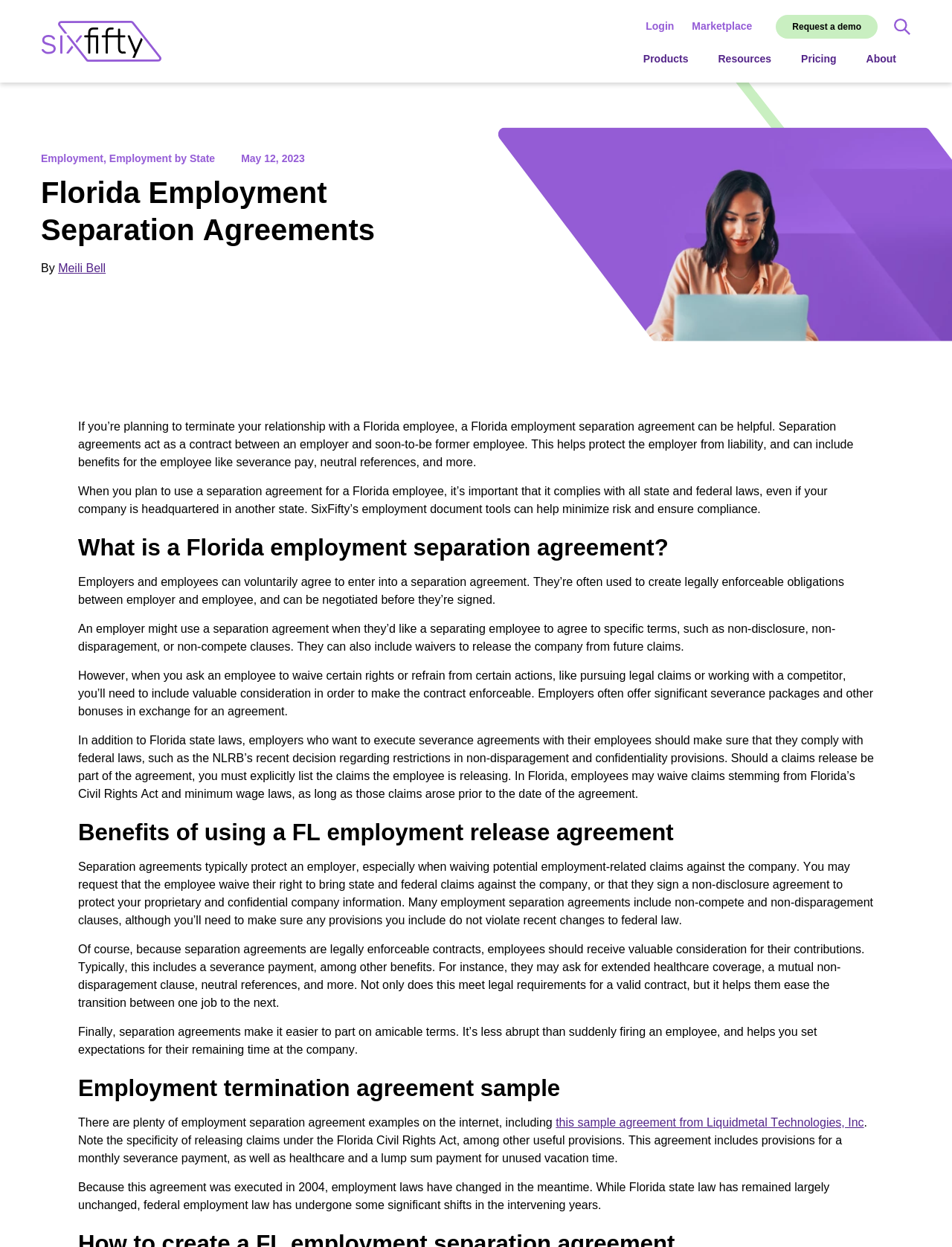What should an employer consider when using a separation agreement?
Please provide a single word or phrase as the answer based on the screenshot.

Compliance with state and federal laws